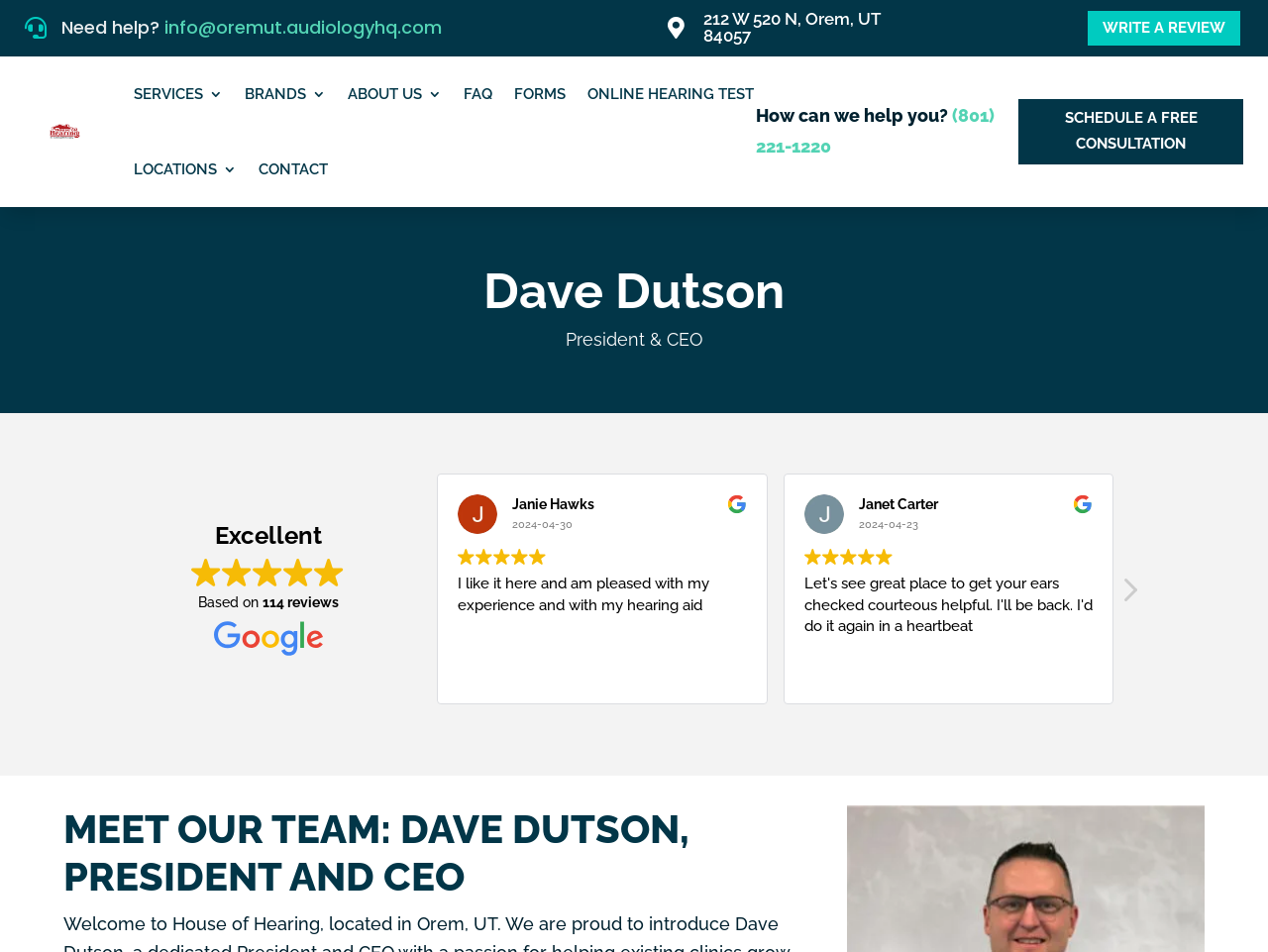Could you determine the bounding box coordinates of the clickable element to complete the instruction: "Visit slot online website"? Provide the coordinates as four float numbers between 0 and 1, i.e., [left, top, right, bottom].

None